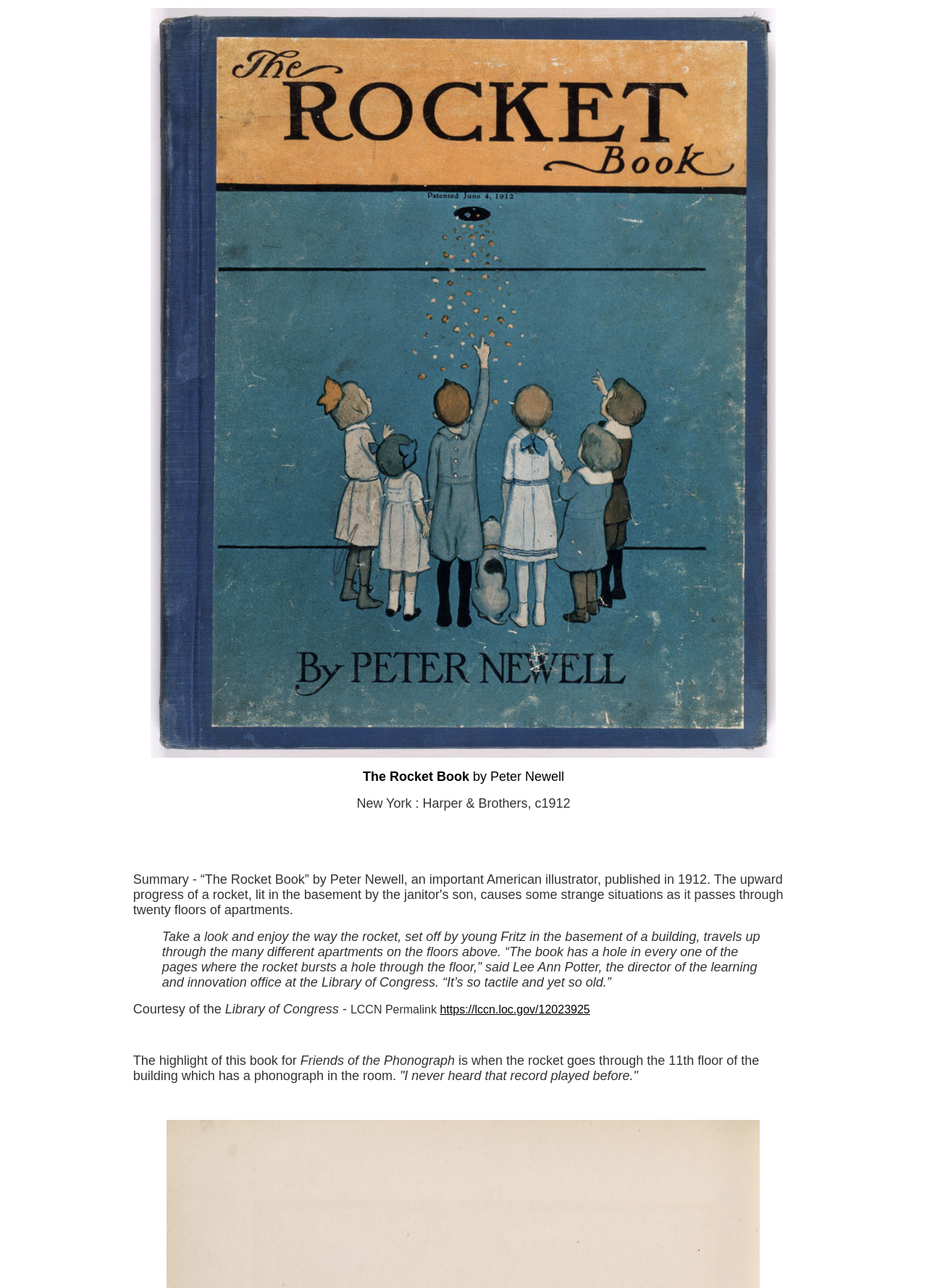Refer to the image and provide an in-depth answer to the question: 
What is the object that the rocket goes through on the 11th floor?

I found a blockquote element with a StaticText element inside it, which contains the text 'The highlight of this book for Friends of the Phonograph is when the rocket goes through the 11th floor of the building which has a phonograph in the room.' This suggests that the object that the rocket goes through on the 11th floor is a phonograph.